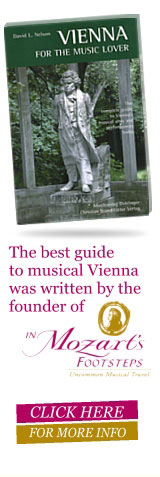Explain in detail what you see in the image.

The image features a promotional graphic for the book "Vienna for the Music Lover," authored by David L. Nelson. The cover showcases a striking statue surrounded by greenery, symbolizing the rich musical heritage of Vienna. Accompanying the image is a descriptive text that highlights this guide as the best resource for exploring musical Vienna, emphasizing its connection to the founder of "In Mozart's Footsteps." A call-to-action invites viewers to click for more information, making it a compelling piece for music enthusiasts interested in Vienna's cultural offerings.